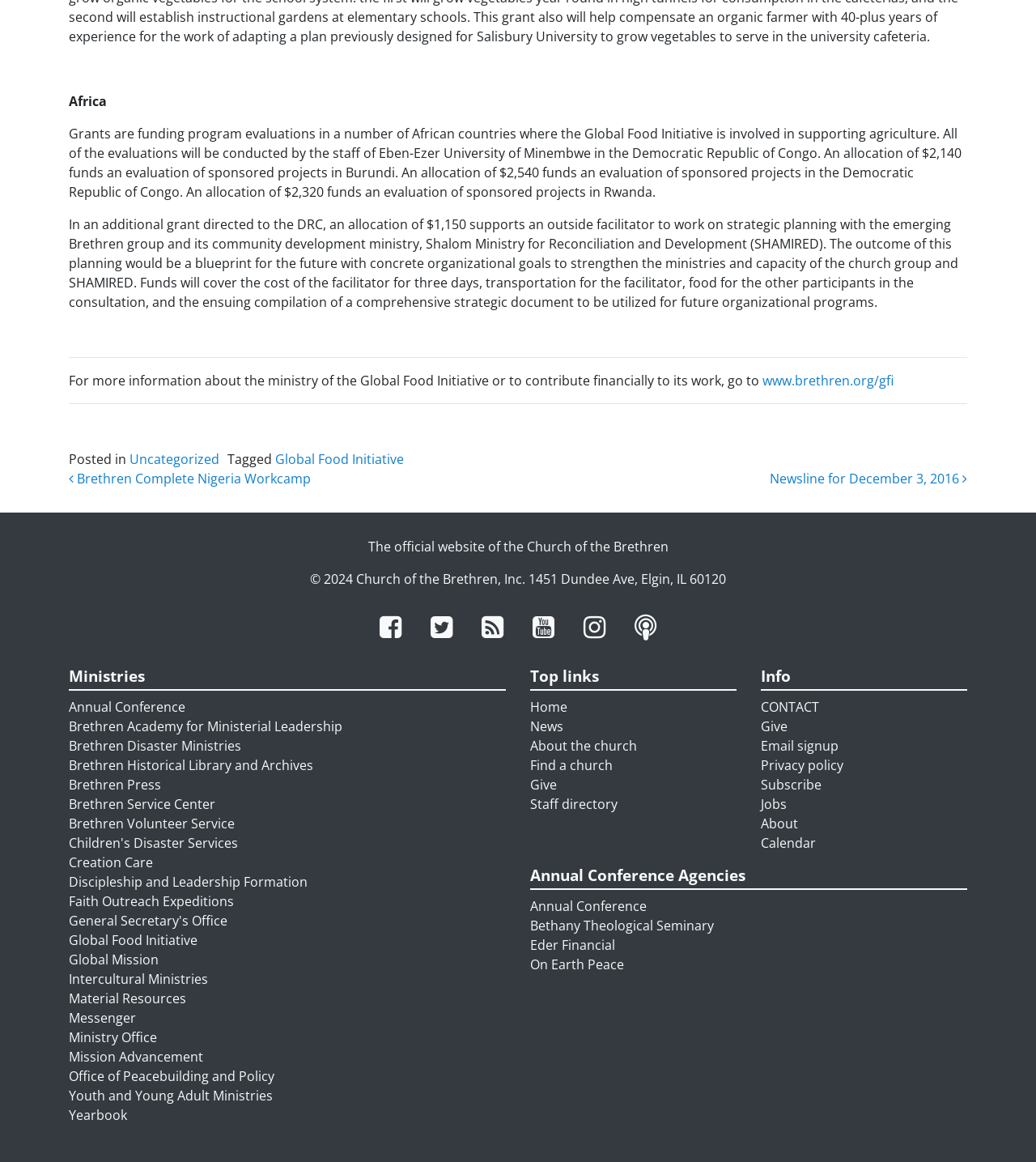Give a succinct answer to this question in a single word or phrase: 
How many days will the facilitator work in the DRC?

Three days